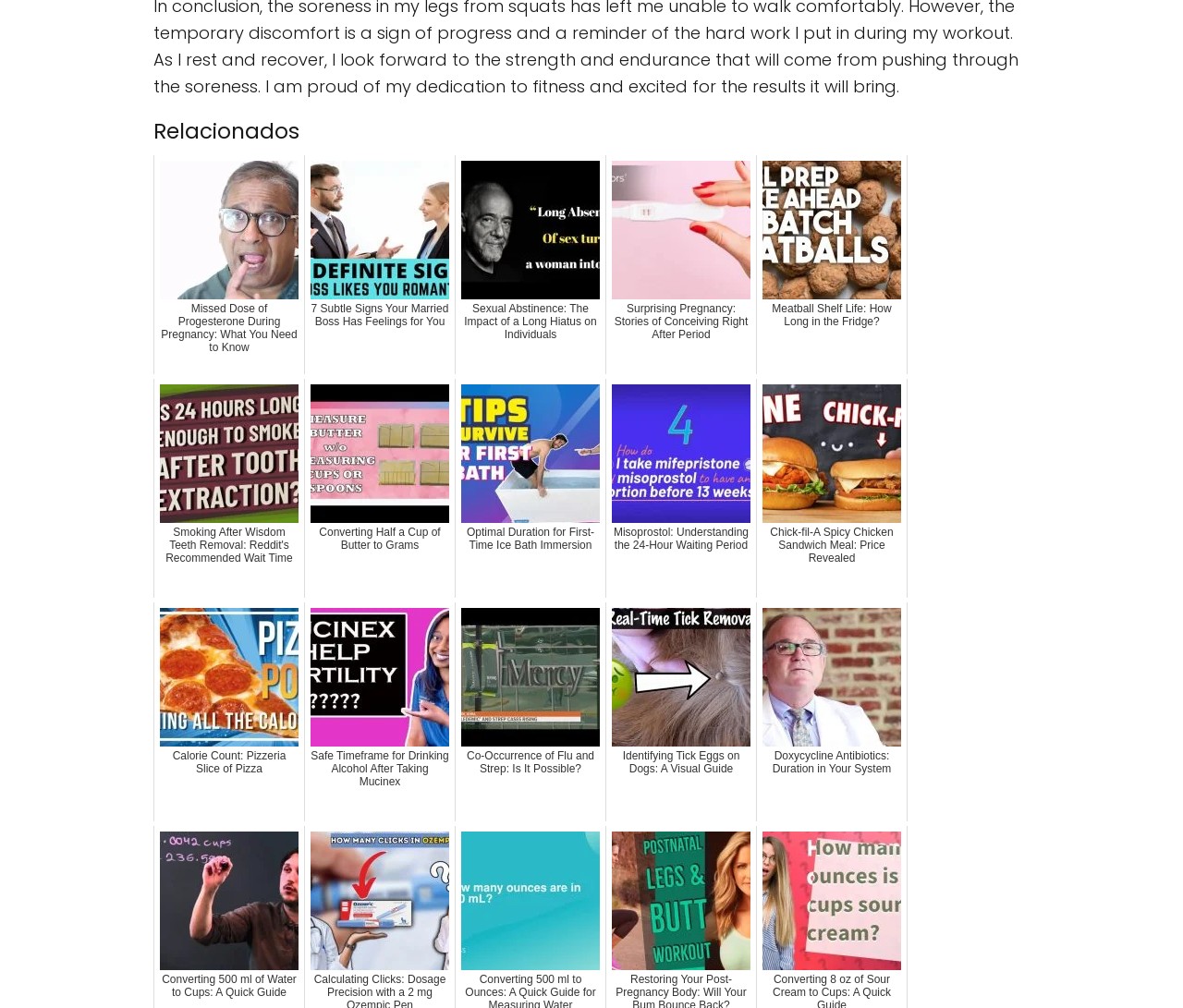What is the category of the articles on this webpage?
Can you give a detailed and elaborate answer to the question?

Based on the links provided on the webpage, it appears that the articles are related to health, pregnancy, relationships, and lifestyle, which suggests that the category of the articles on this webpage is health and lifestyle.